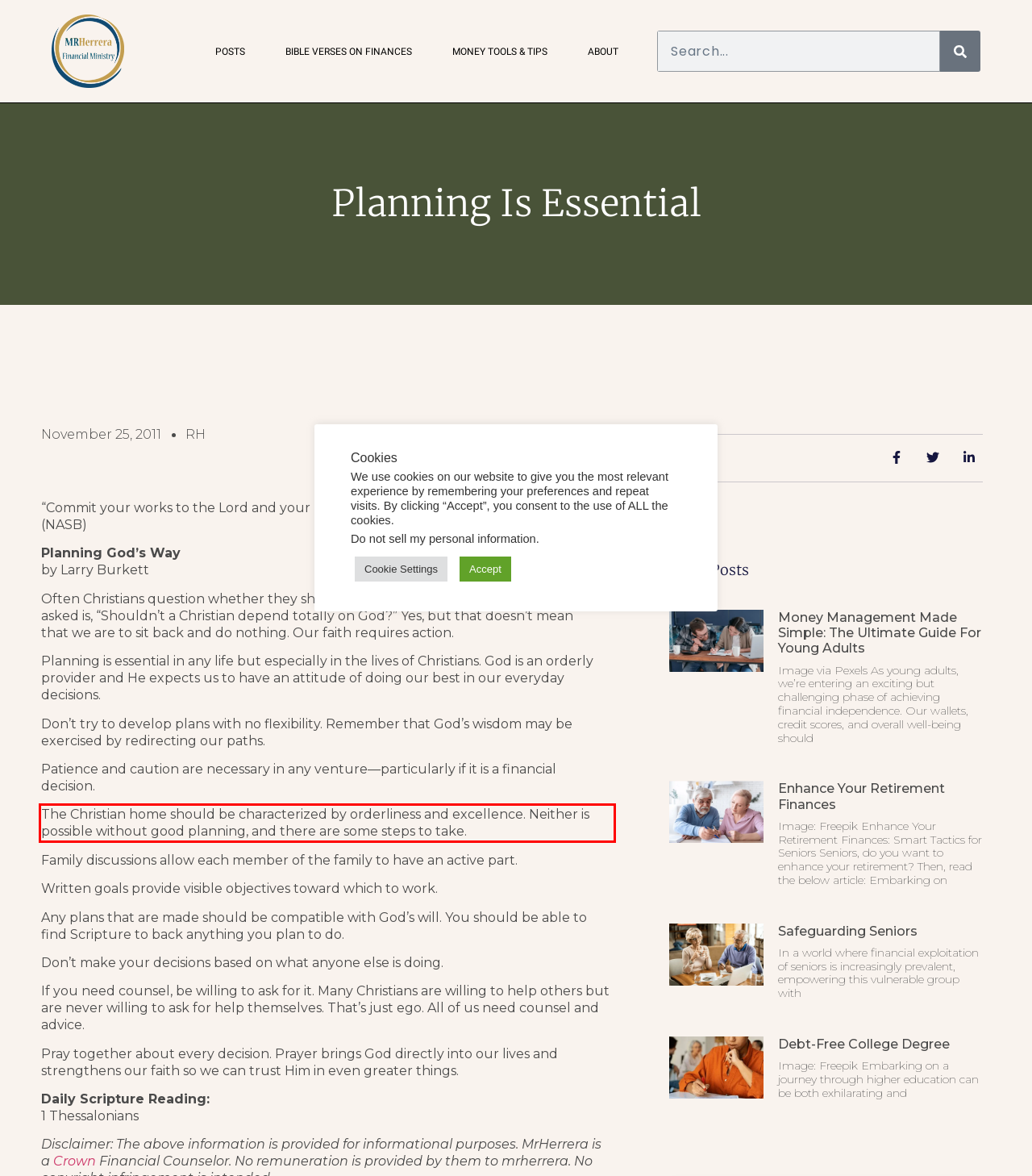Your task is to recognize and extract the text content from the UI element enclosed in the red bounding box on the webpage screenshot.

The Christian home should be characterized by orderliness and excellence. Neither is possible without good planning, and there are some steps to take.